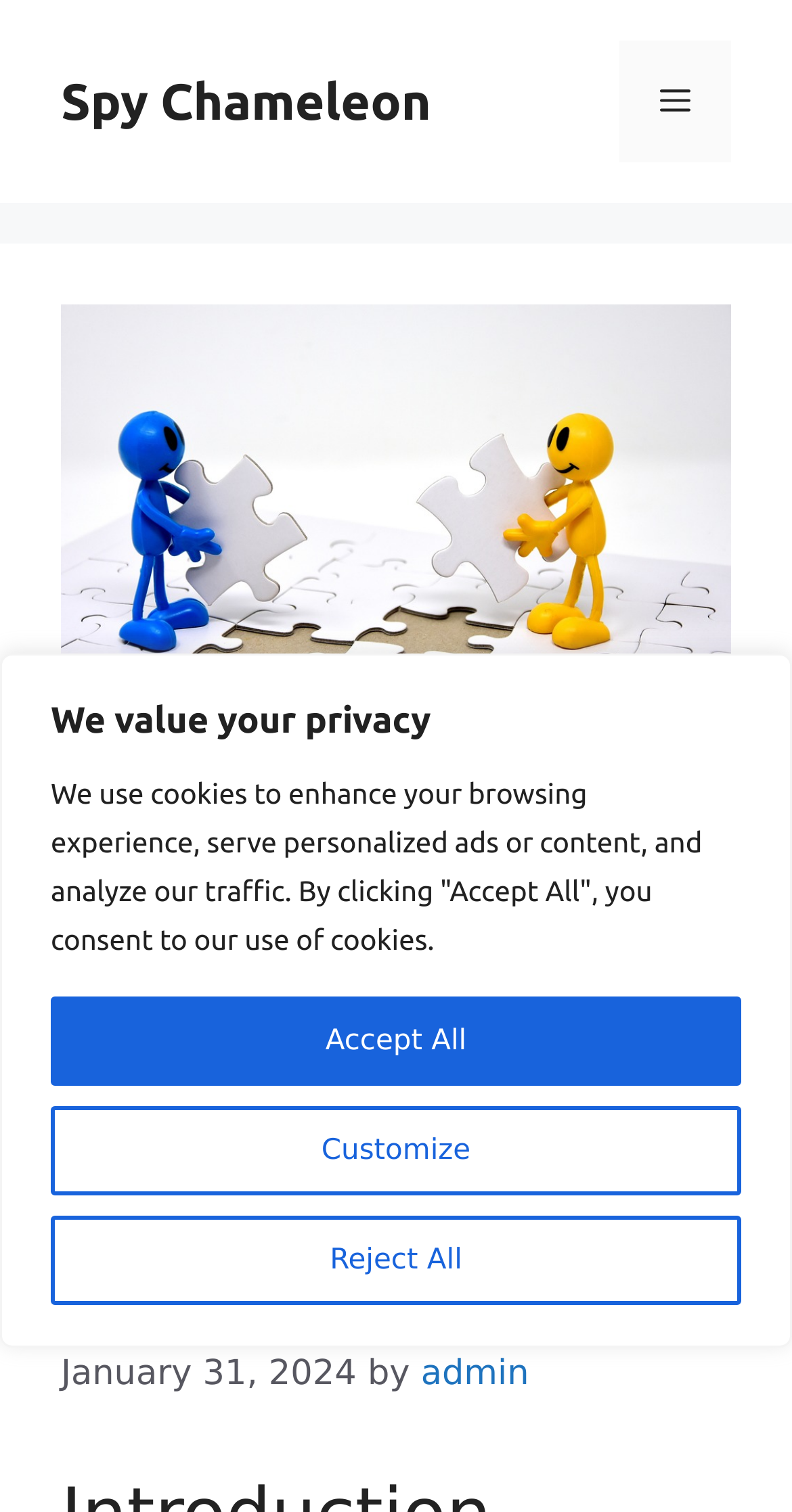Answer in one word or a short phrase: 
What is the date of the post?

January 31, 2024